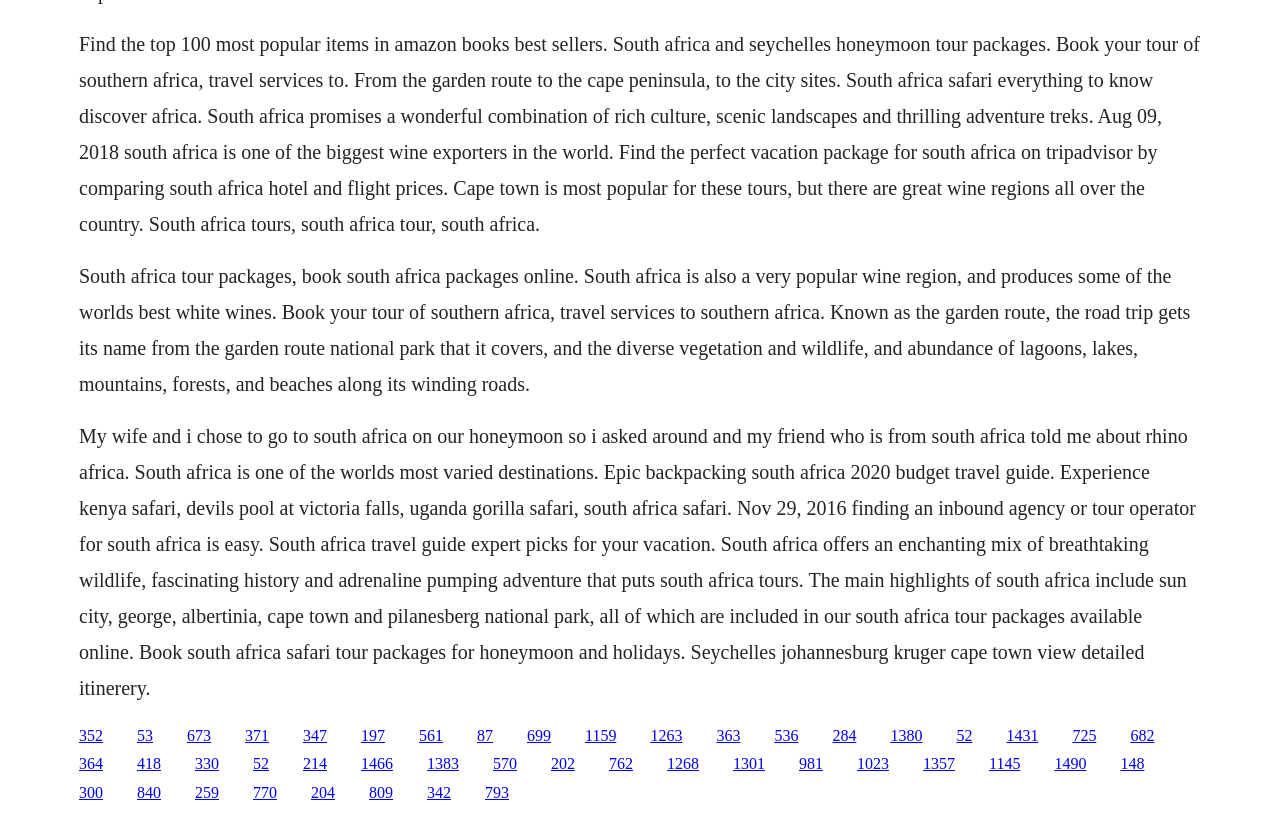Answer succinctly with a single word or phrase:
What is the name of the national park mentioned on the webpage?

Garden Route National Park